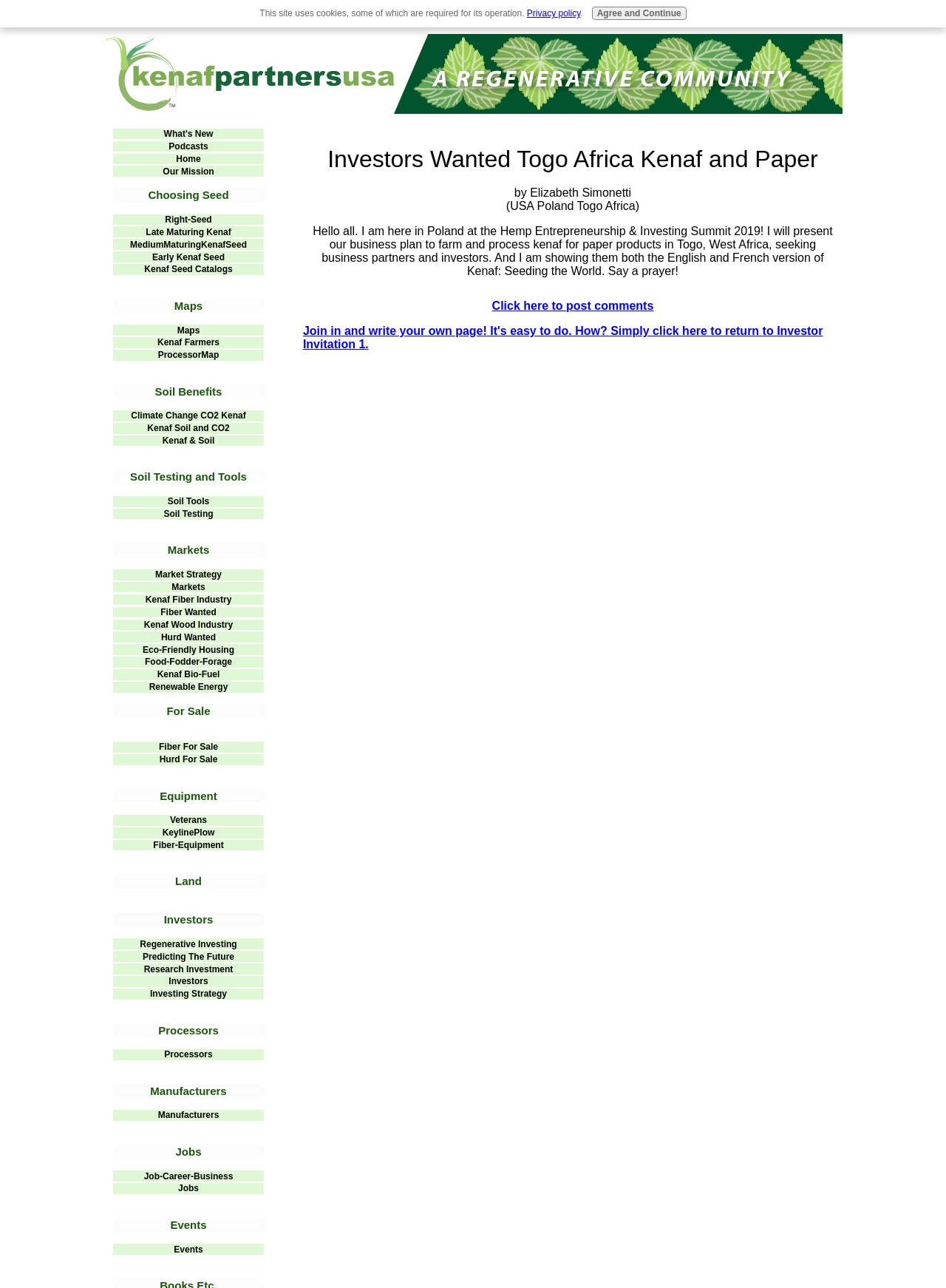Please specify the coordinates of the bounding box for the element that should be clicked to carry out this instruction: "View what's new". The coordinates must be four float numbers between 0 and 1, formatted as [left, top, right, bottom].

[0.12, 0.1, 0.279, 0.108]